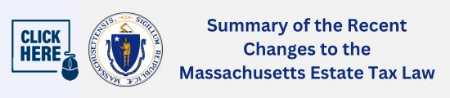Please provide a one-word or phrase answer to the question: 
What is the significance of the official seal?

To signify authority and authenticity